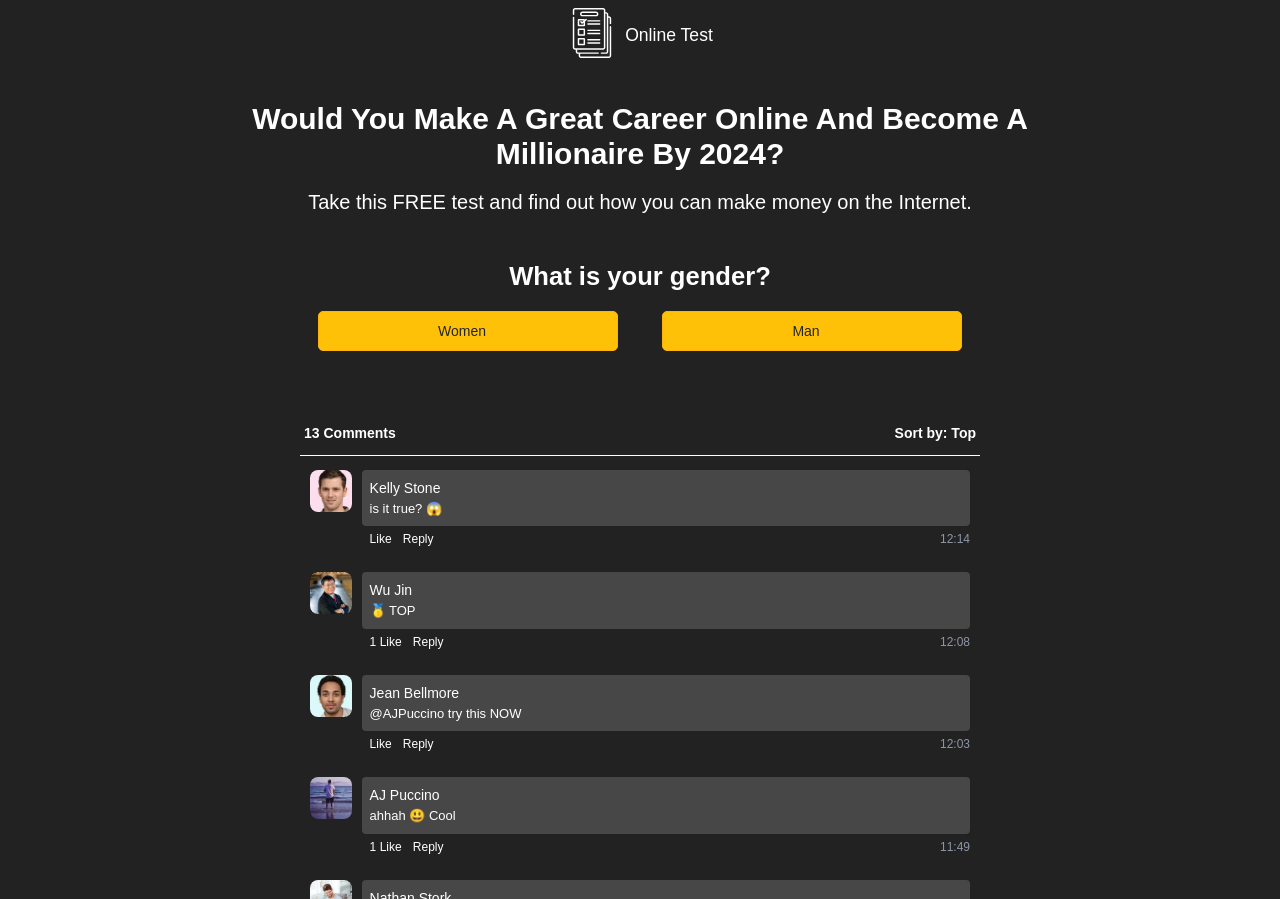Find the bounding box coordinates of the element to click in order to complete this instruction: "Click the '1 Like' button". The bounding box coordinates must be four float numbers between 0 and 1, denoted as [left, top, right, bottom].

[0.289, 0.704, 0.314, 0.724]